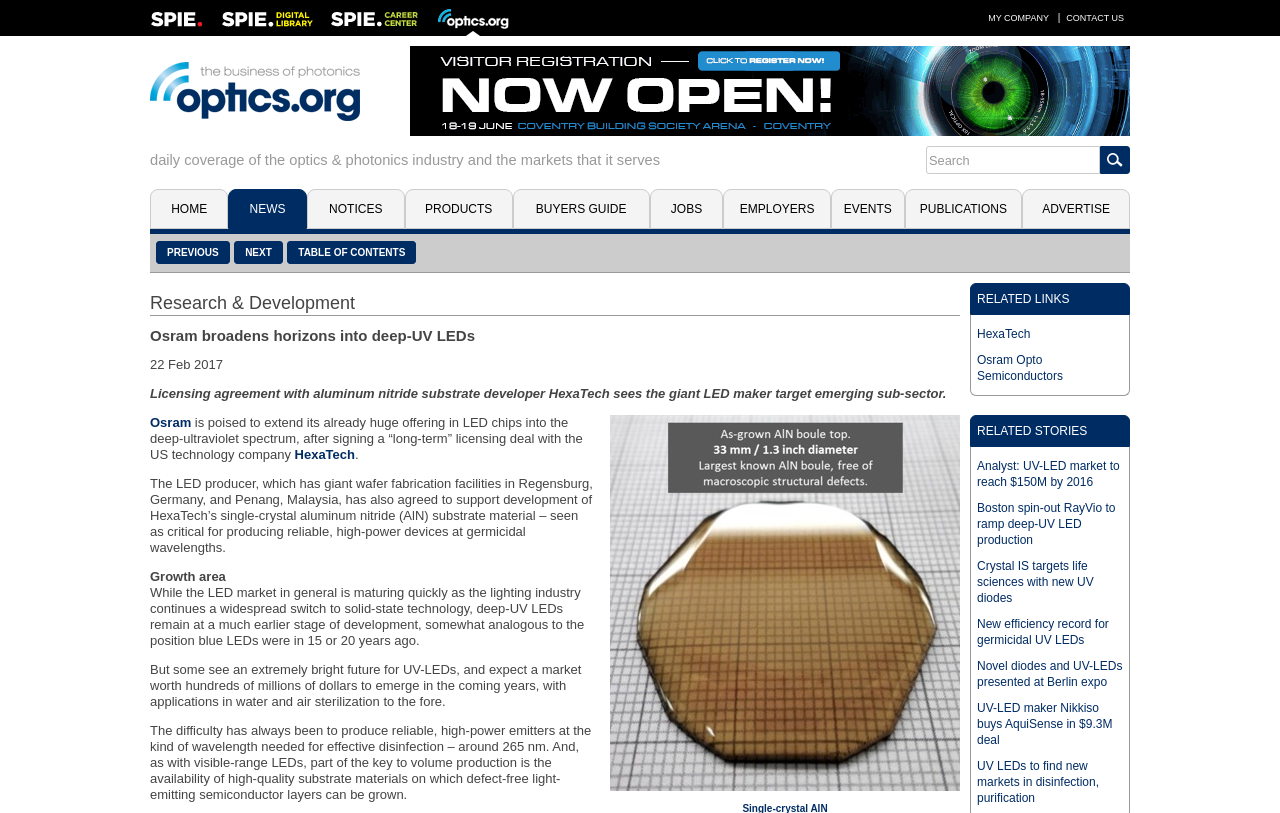Could you locate the bounding box coordinates for the section that should be clicked to accomplish this task: "Search".

[0.723, 0.18, 0.859, 0.214]